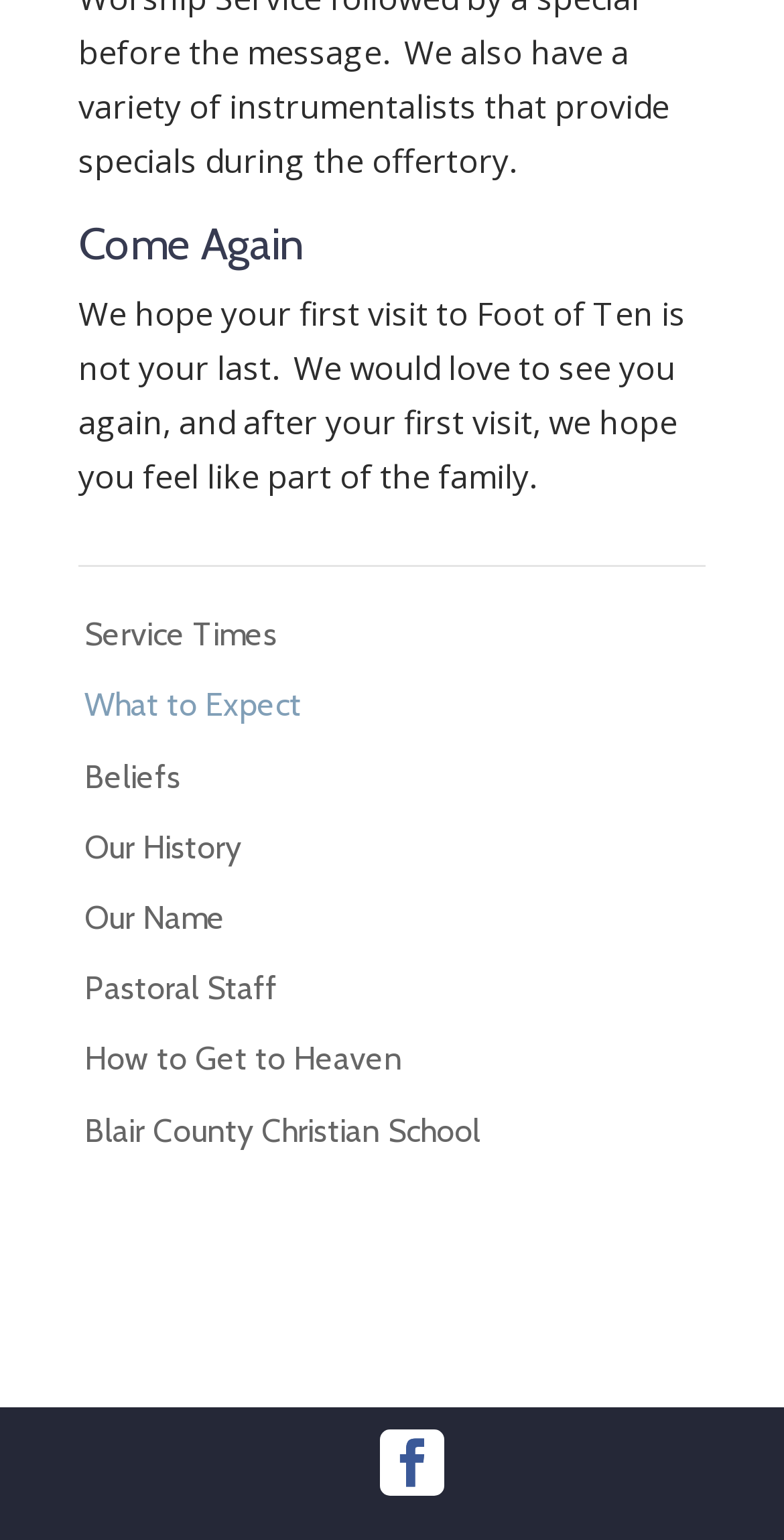What is the topic of the last link on the webpage?
Answer the question with just one word or phrase using the image.

Blair County Christian School